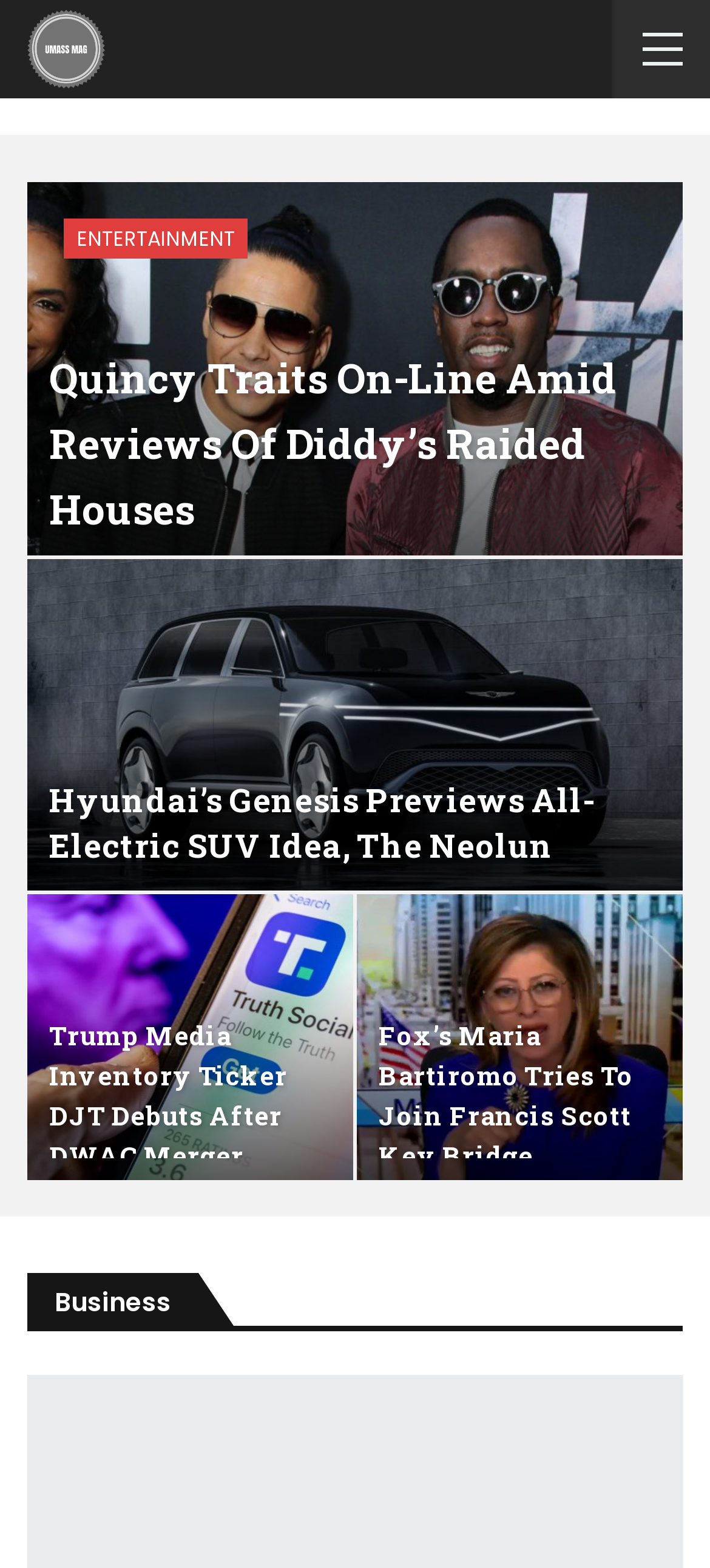Identify the bounding box coordinates of the part that should be clicked to carry out this instruction: "Check Trump Media inventory ticker DJT debuts after DWAC merger".

[0.033, 0.569, 0.503, 0.754]